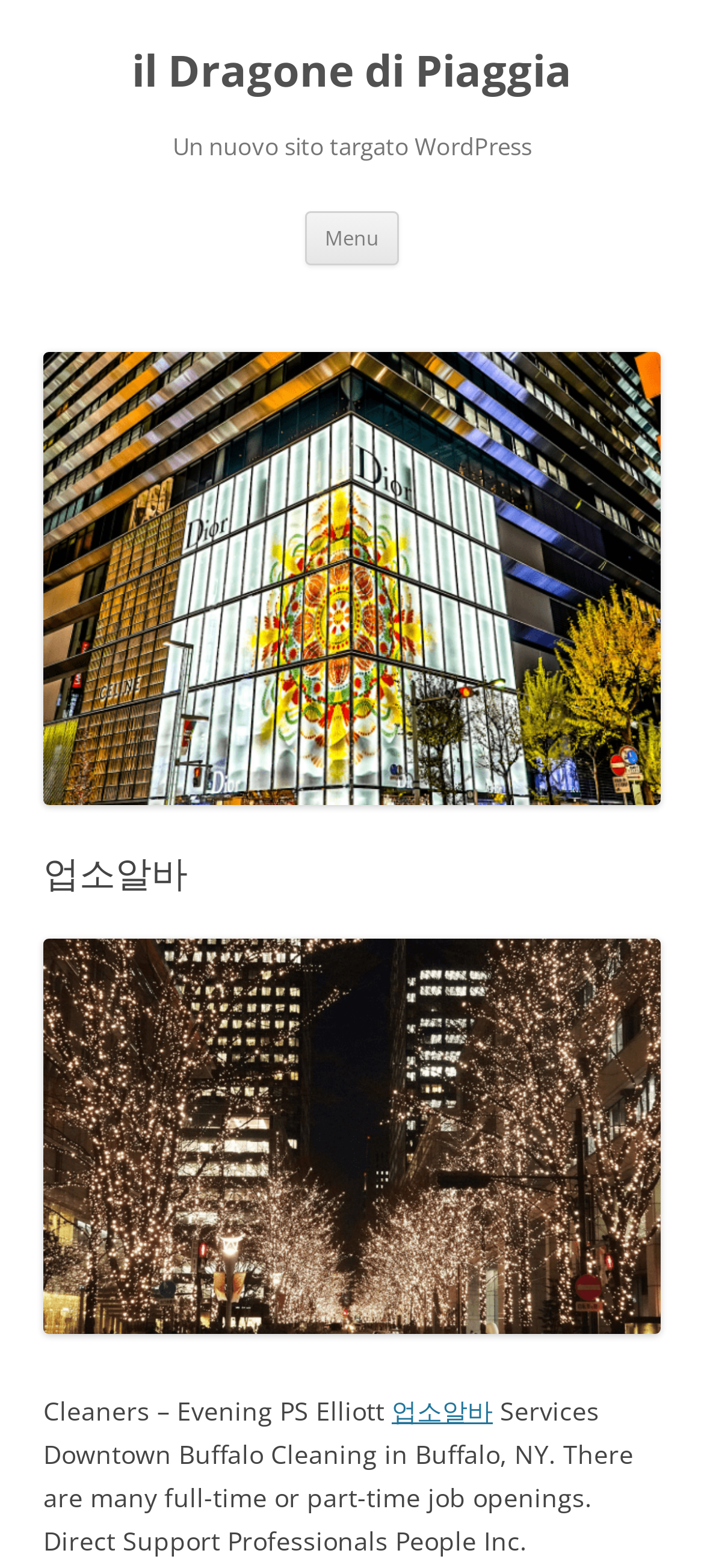Detail the webpage's structure and highlights in your description.

The webpage appears to be a job posting or career services website, specifically focused on cleaning services in Downtown Buffalo, New York. At the top of the page, there is a heading that reads "il Dragone di Piaggia" and a link with the same text, taking up most of the width of the page. Below this, there is another heading that says "Un nuovo sito targato WordPress", which suggests that the website may be a WordPress site.

To the right of the headings, there is a button labeled "Menu" and a link that says "Skip to content". The "Skip to content" link is likely a accessibility feature to allow users to bypass the navigation menu and go directly to the main content of the page.

The main content of the page is divided into two sections. The top section has a heading that reads "업소알바" and appears to be a header or title for the rest of the content. Below this, there is a static text element that says "Cleaners – Evening PS Elliott", which is likely a job posting or description. To the right of this text, there is a link that also says "업소알바", which may be a link to more information about the job or the company.

Overall, the webpage appears to be a job posting or career services website, with a focus on cleaning services in Downtown Buffalo, New York.